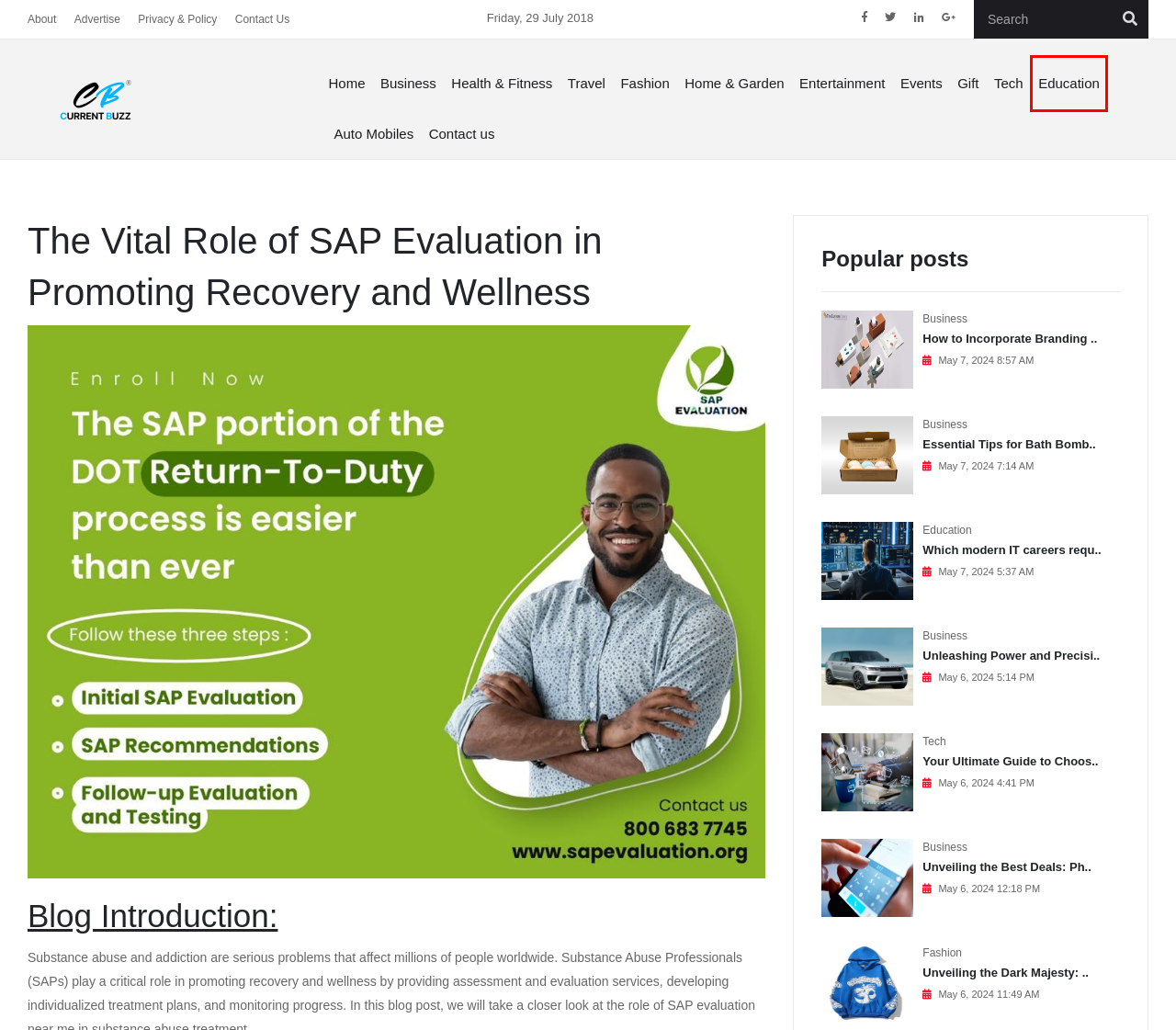You have a screenshot of a webpage with a red rectangle bounding box. Identify the best webpage description that corresponds to the new webpage after clicking the element within the red bounding box. Here are the candidates:
A. Essential Tips for Bath Bomb Packaging - currentbuzzus
B. Home & Garden - currentbuzzus
C. Contact us - currentbuzzus
D. Education - currentbuzzus
E. Unveiling the Best Deals: Phone Numbers for Sale - currentbuzzus
F. Unveiling the Dark Majesty: Exploring Hellstar's Shadow Veil Line - currentbuzzus
G. Gift - currentbuzzus
H. Business - currentbuzzus

D